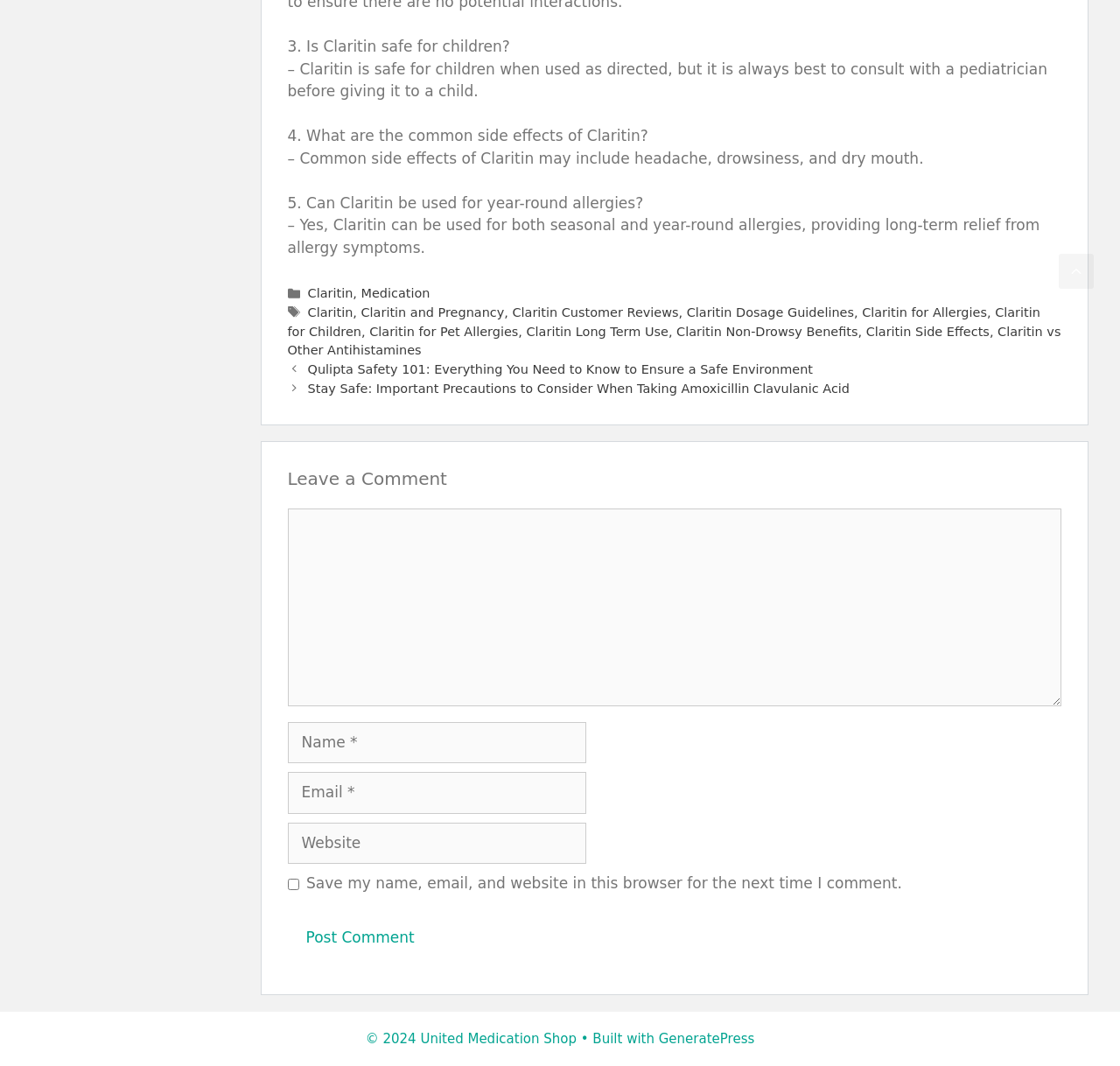Given the description of the UI element: "Claritin vs Other Antihistamines", predict the bounding box coordinates in the form of [left, top, right, bottom], with each value being a float between 0 and 1.

[0.257, 0.304, 0.947, 0.335]